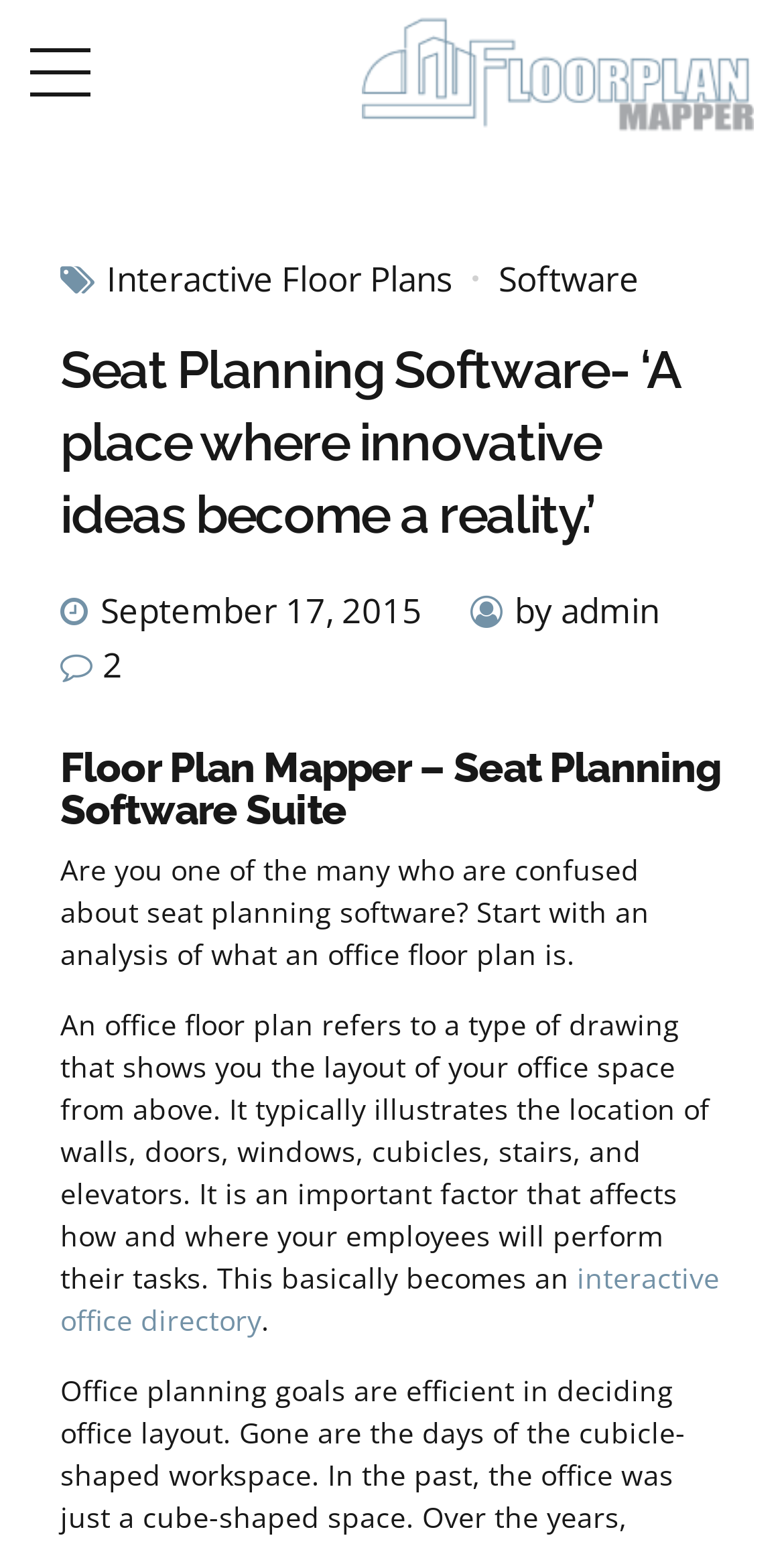Please examine the image and answer the question with a detailed explanation:
What is an office floor plan?

The text 'An office floor plan refers to a type of drawing that shows you the layout of your office space from above.' explains that an office floor plan is a type of drawing that illustrates the layout of the office space.